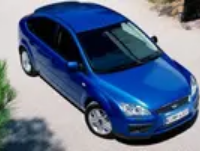What type of surface is the car positioned on?
Give a single word or phrase answer based on the content of the image.

Light gravel